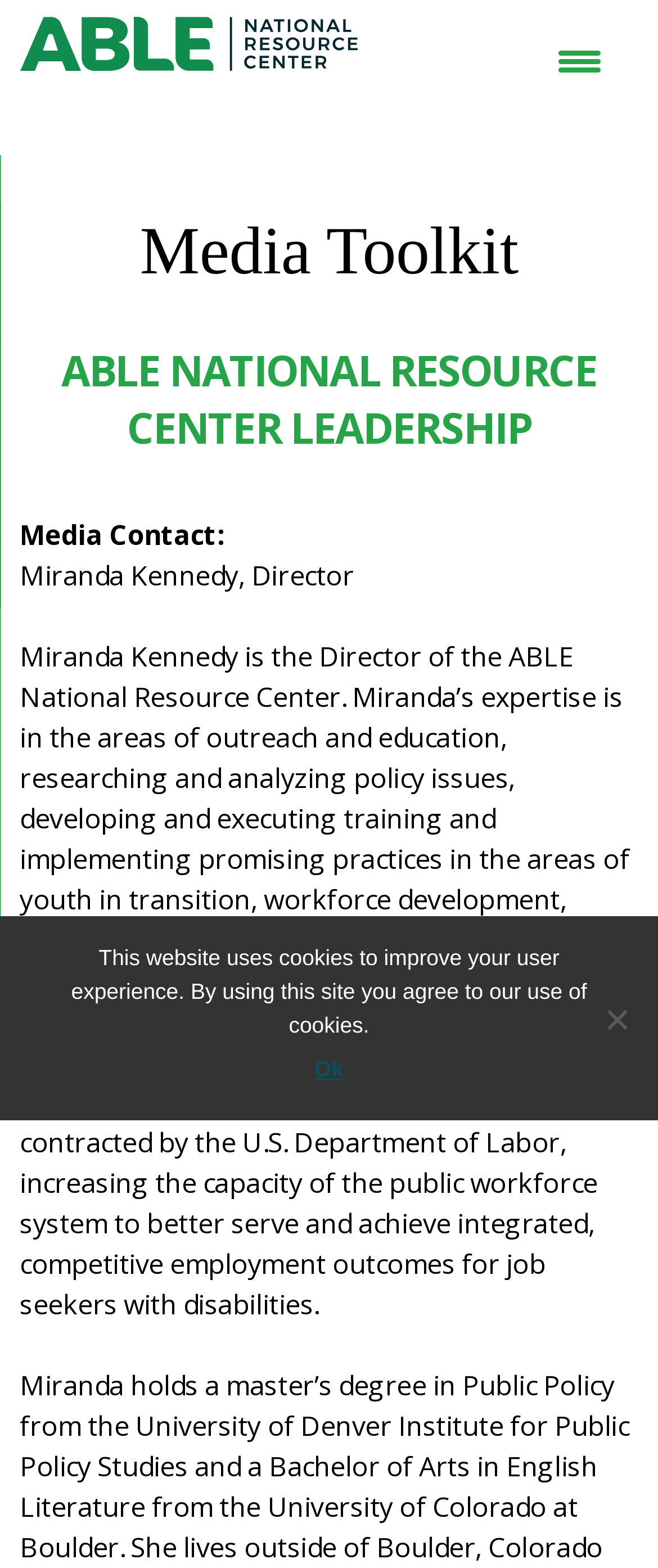Please provide a comprehensive response to the question based on the details in the image: What is the expertise of Miranda Kennedy?

I found the answer by reading the long StaticText element that describes Miranda Kennedy's expertise, located at [0.03, 0.407, 0.956, 0.844]. The text mentions specific areas of expertise, including outreach and education, researching and analyzing policy issues, developing and executing training, and implementing promising practices in several areas.